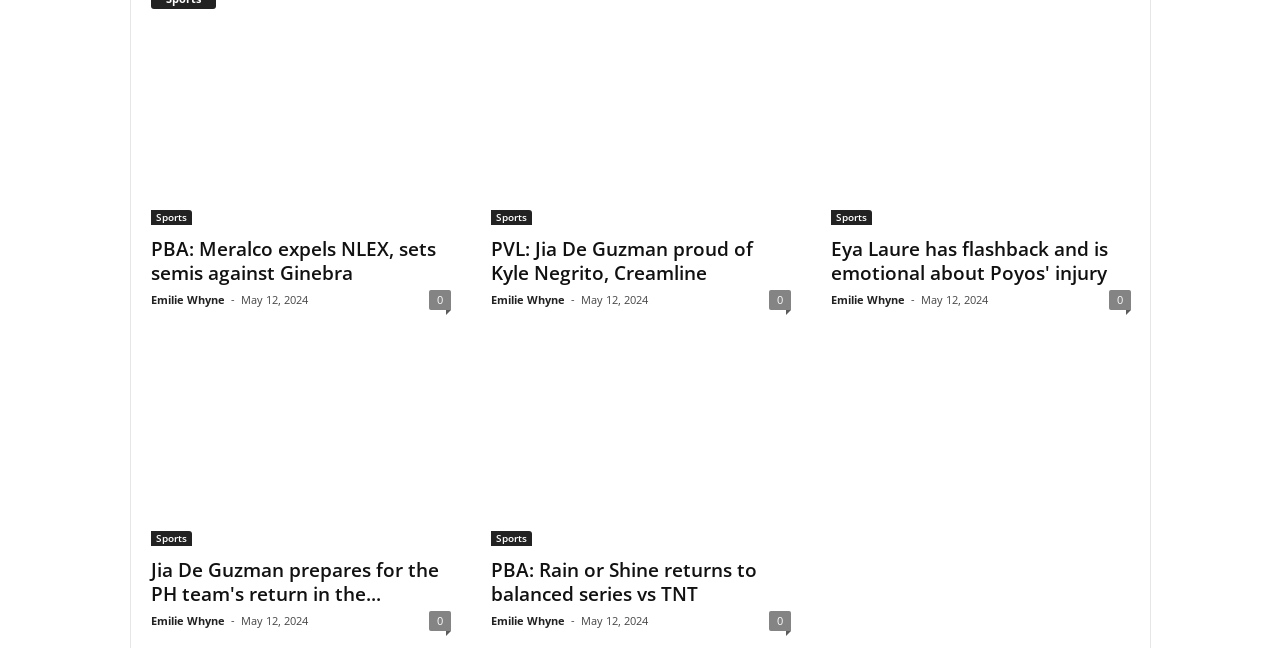Extract the bounding box coordinates for the described element: "0". The coordinates should be represented as four float numbers between 0 and 1: [left, top, right, bottom].

[0.6, 0.943, 0.618, 0.974]